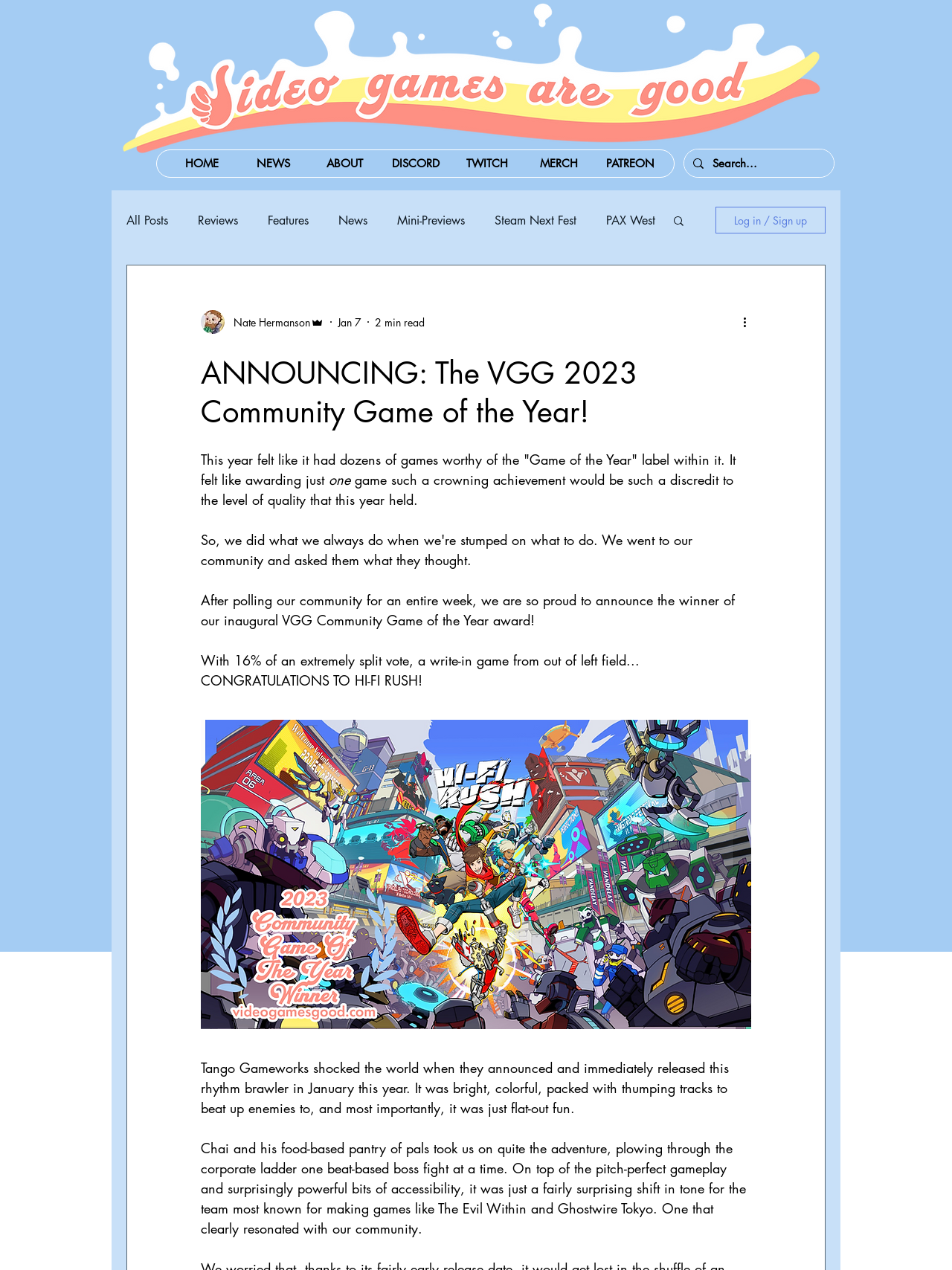Please determine the bounding box coordinates for the element that should be clicked to follow these instructions: "Enter your comment".

None